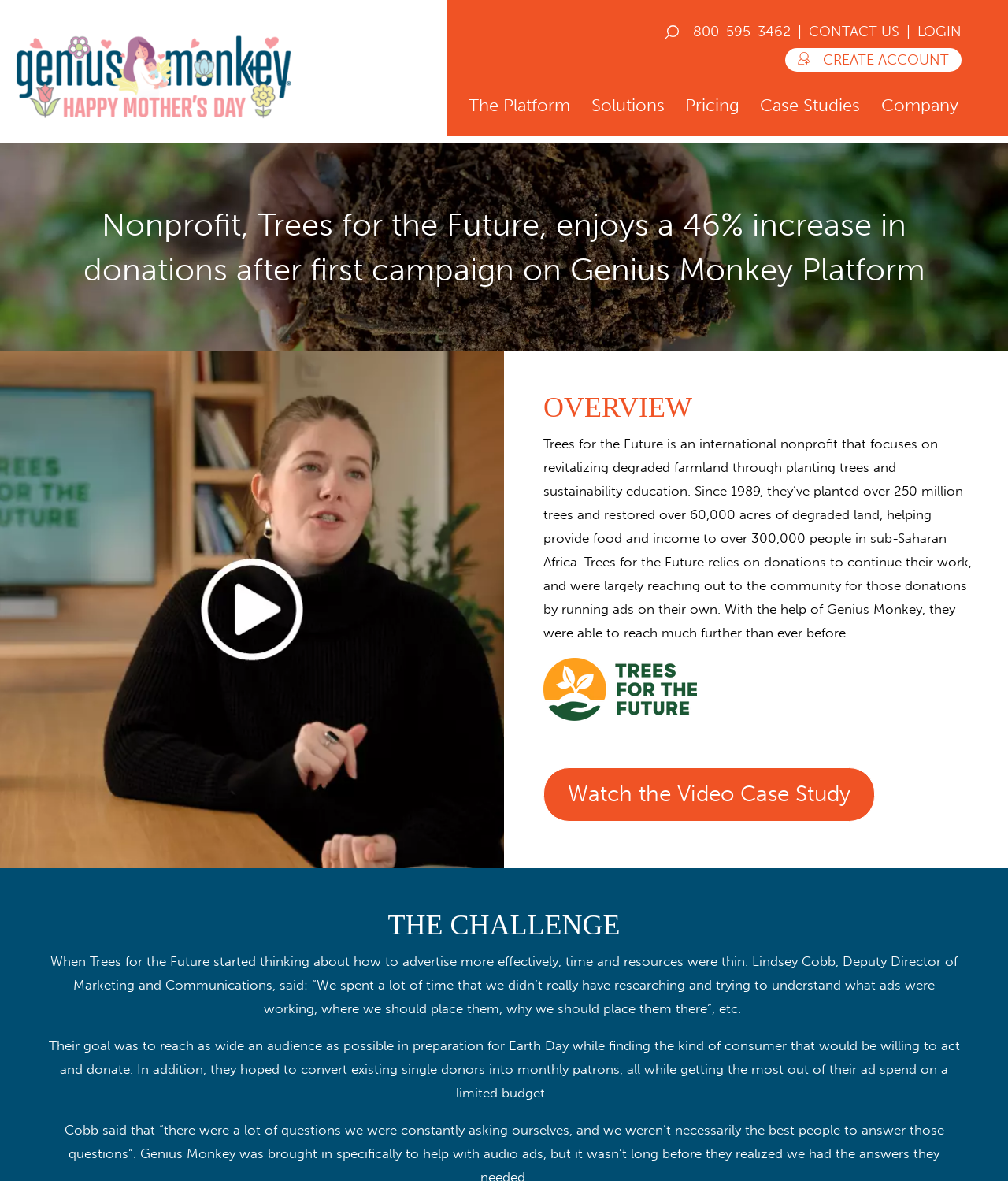Using the description "Contact Us", predict the bounding box of the relevant HTML element.

[0.795, 0.017, 0.899, 0.037]